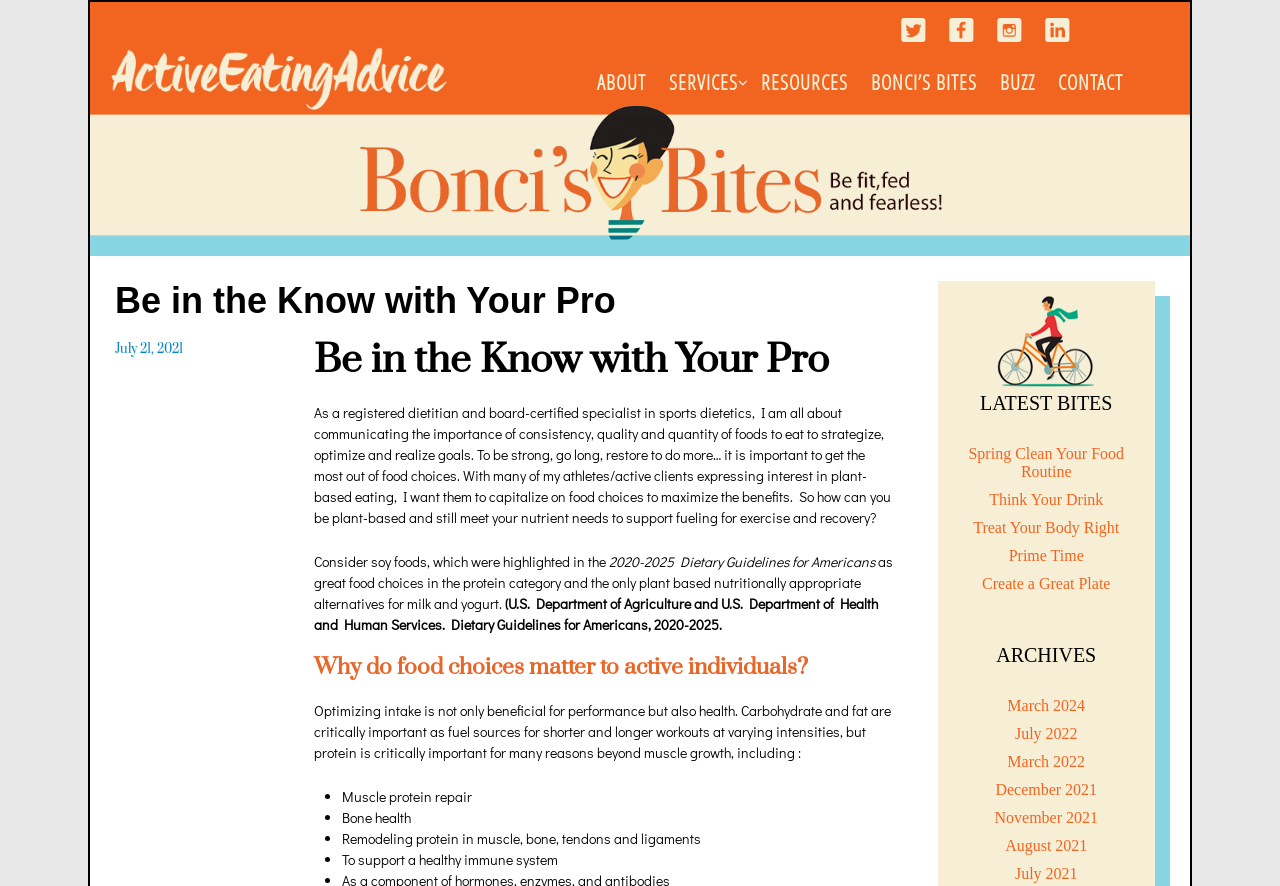Can you determine the bounding box coordinates of the area that needs to be clicked to fulfill the following instruction: "Check out the latest blog post"?

[0.74, 0.502, 0.895, 0.542]